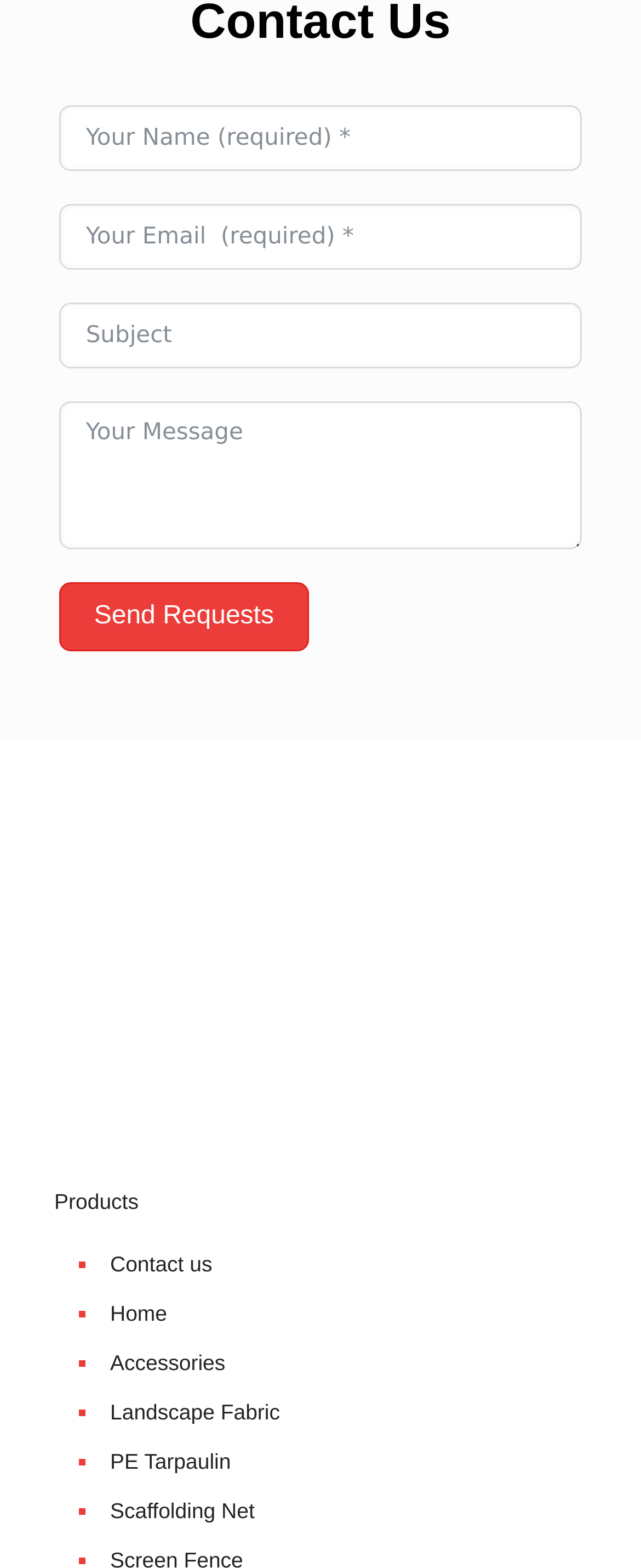Use a single word or phrase to answer the question: How many list markers are in the product list?

6